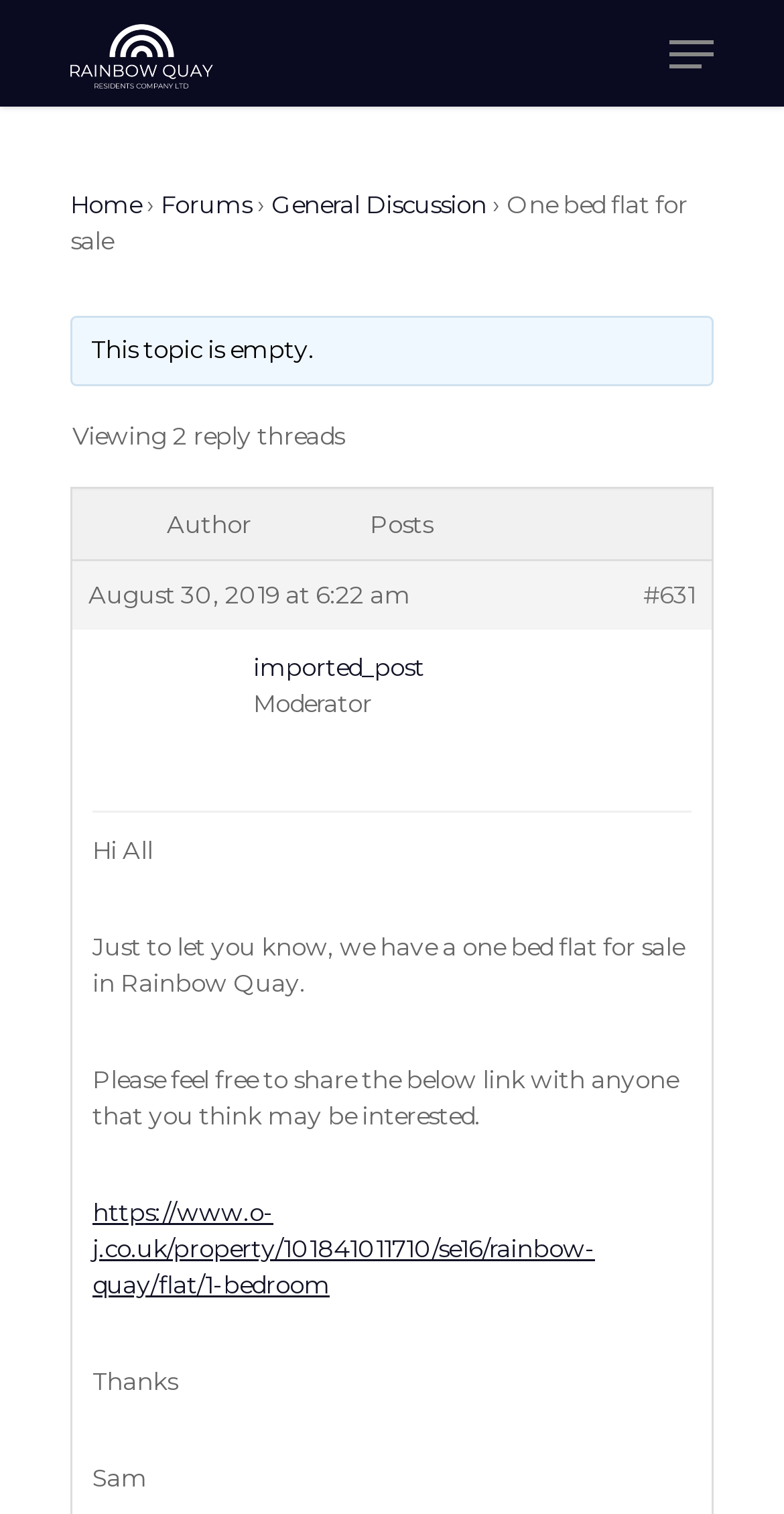With reference to the image, please provide a detailed answer to the following question: What is the date of the post?

I determined the date of the post by looking at the static text element with the content 'August 30, 2019 at 6:22 am' which is located within the post, indicating that the post was made on August 30, 2019.